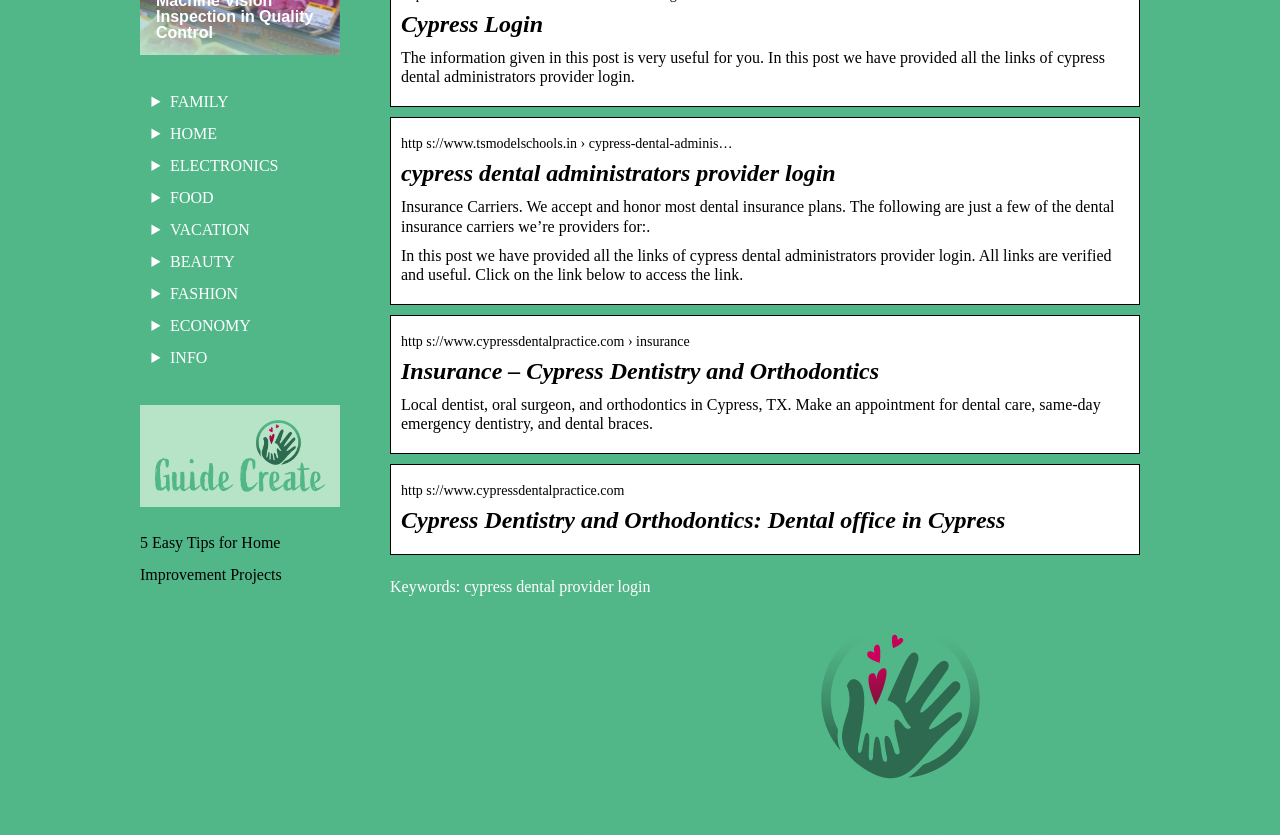Locate the bounding box coordinates for the element described below: "parent_node: VACATION". The coordinates must be four float values between 0 and 1, formatted as [left, top, right, bottom].

[0.109, 0.485, 0.266, 0.66]